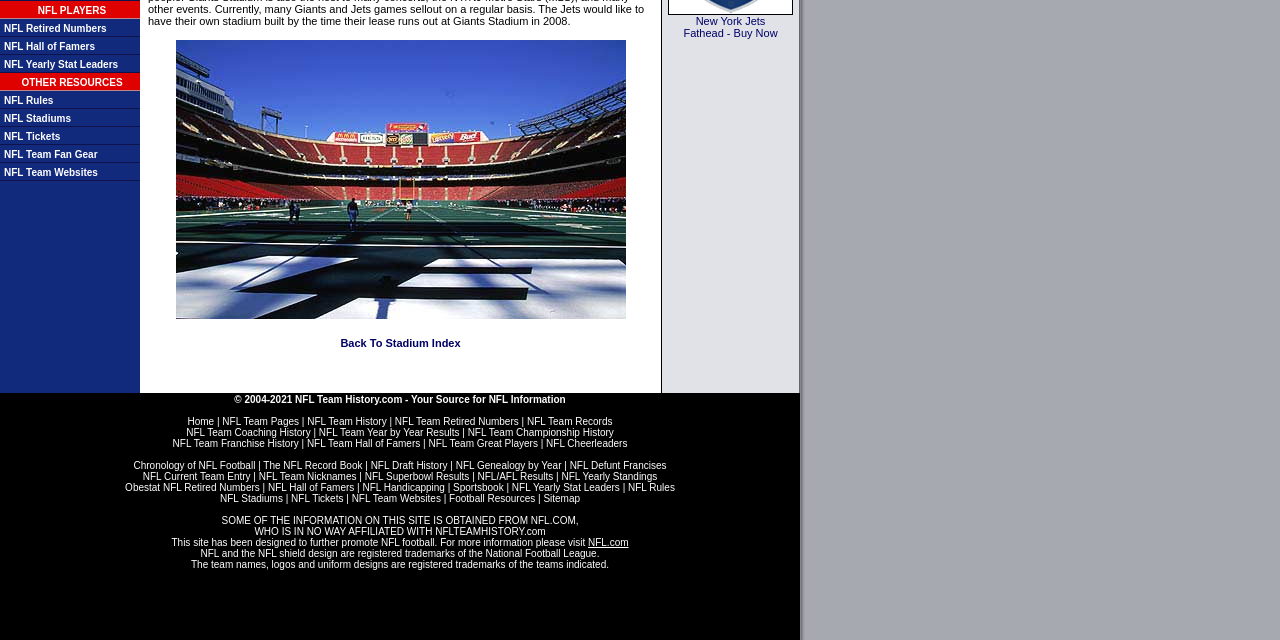Predict the bounding box of the UI element that fits this description: "Contact Us".

None